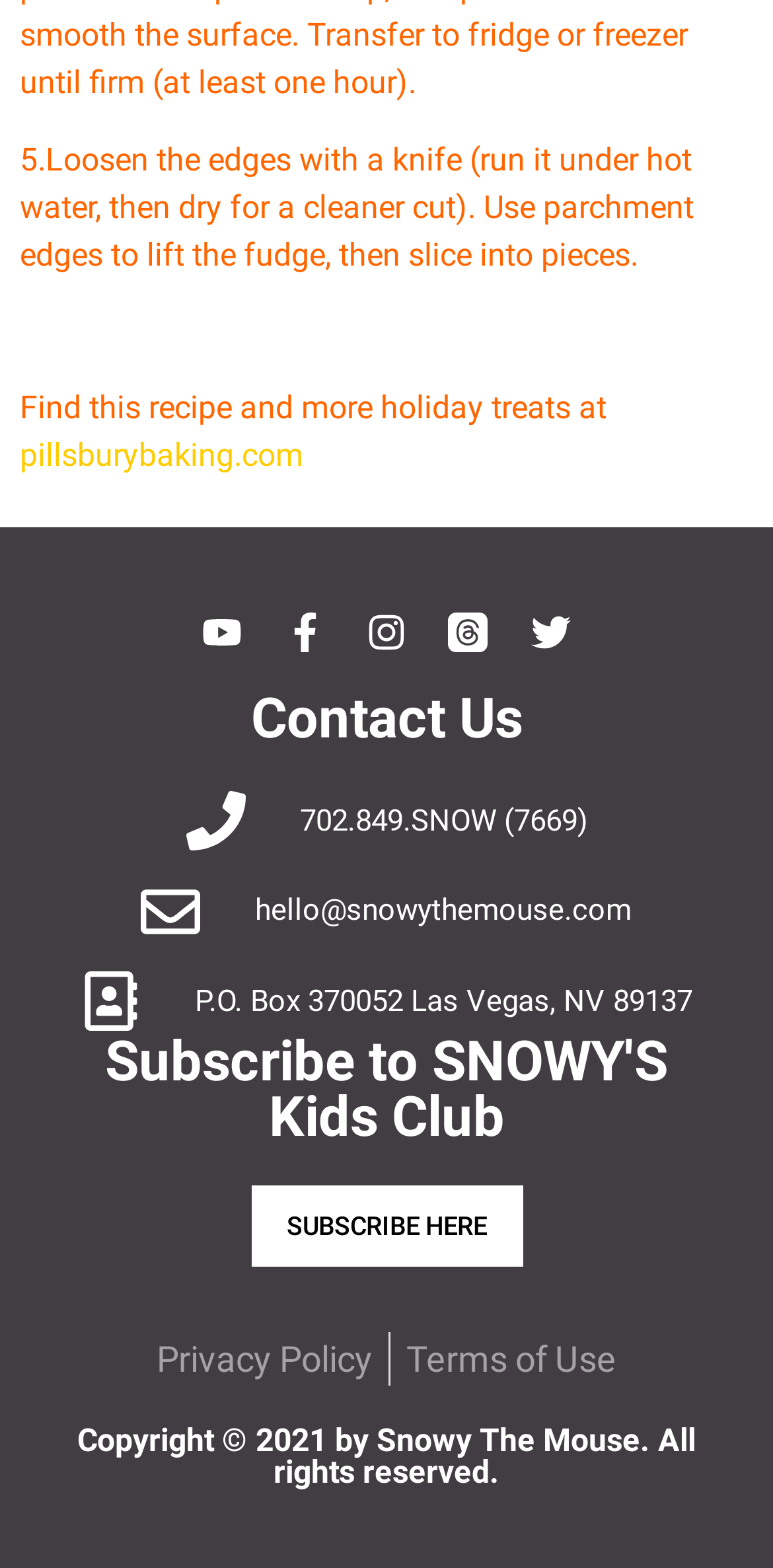Pinpoint the bounding box coordinates of the area that must be clicked to complete this instruction: "Subscribe to SNOWY'S Kids Club".

[0.136, 0.657, 0.864, 0.734]